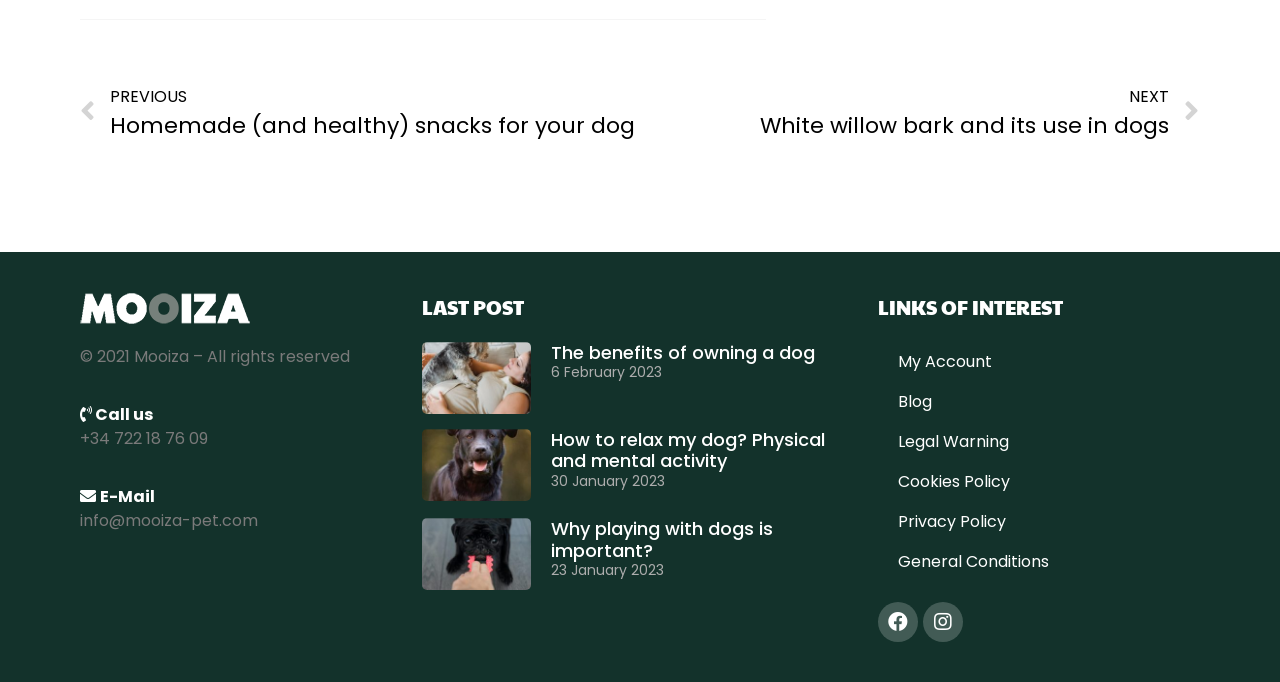Determine the bounding box coordinates of the clickable area required to perform the following instruction: "Call us". The coordinates should be represented as four float numbers between 0 and 1: [left, top, right, bottom].

[0.072, 0.591, 0.12, 0.625]